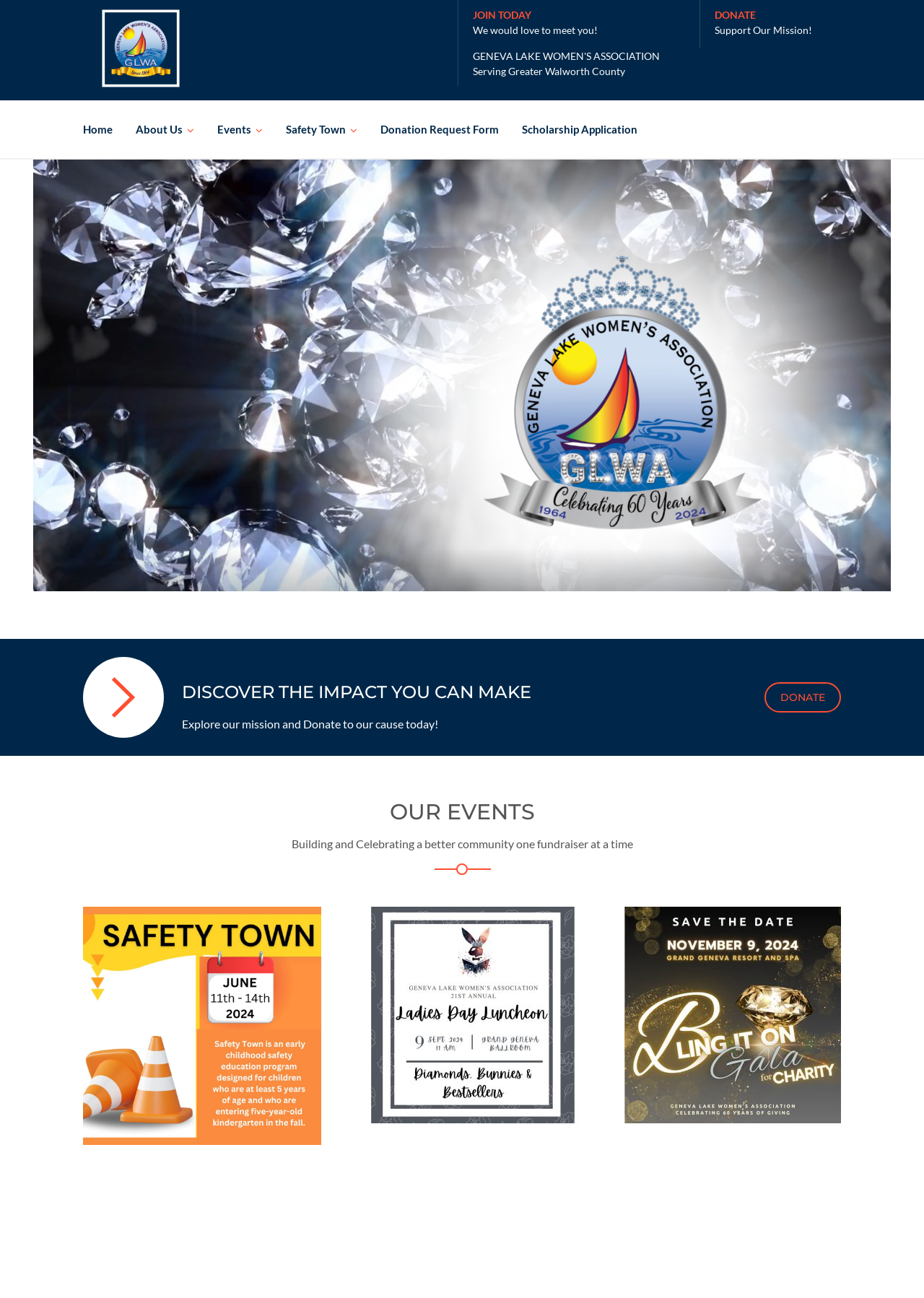Kindly determine the bounding box coordinates for the area that needs to be clicked to execute this instruction: "Join today".

[0.512, 0.018, 0.647, 0.028]